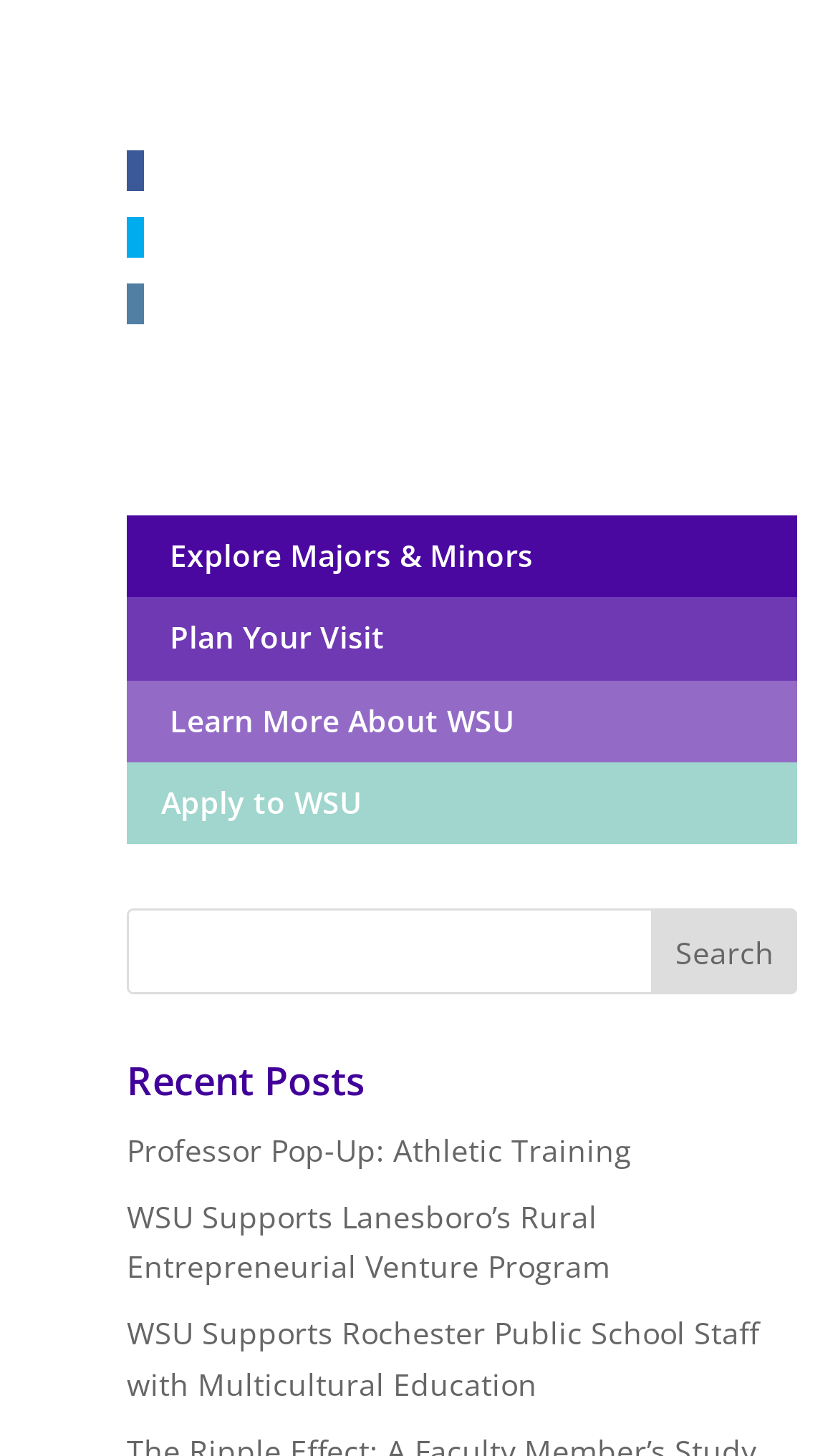What can be explored on this website?
Please interpret the details in the image and answer the question thoroughly.

The website provides a link to explore majors and minors, which suggests that users can explore different academic programs offered by the institution.